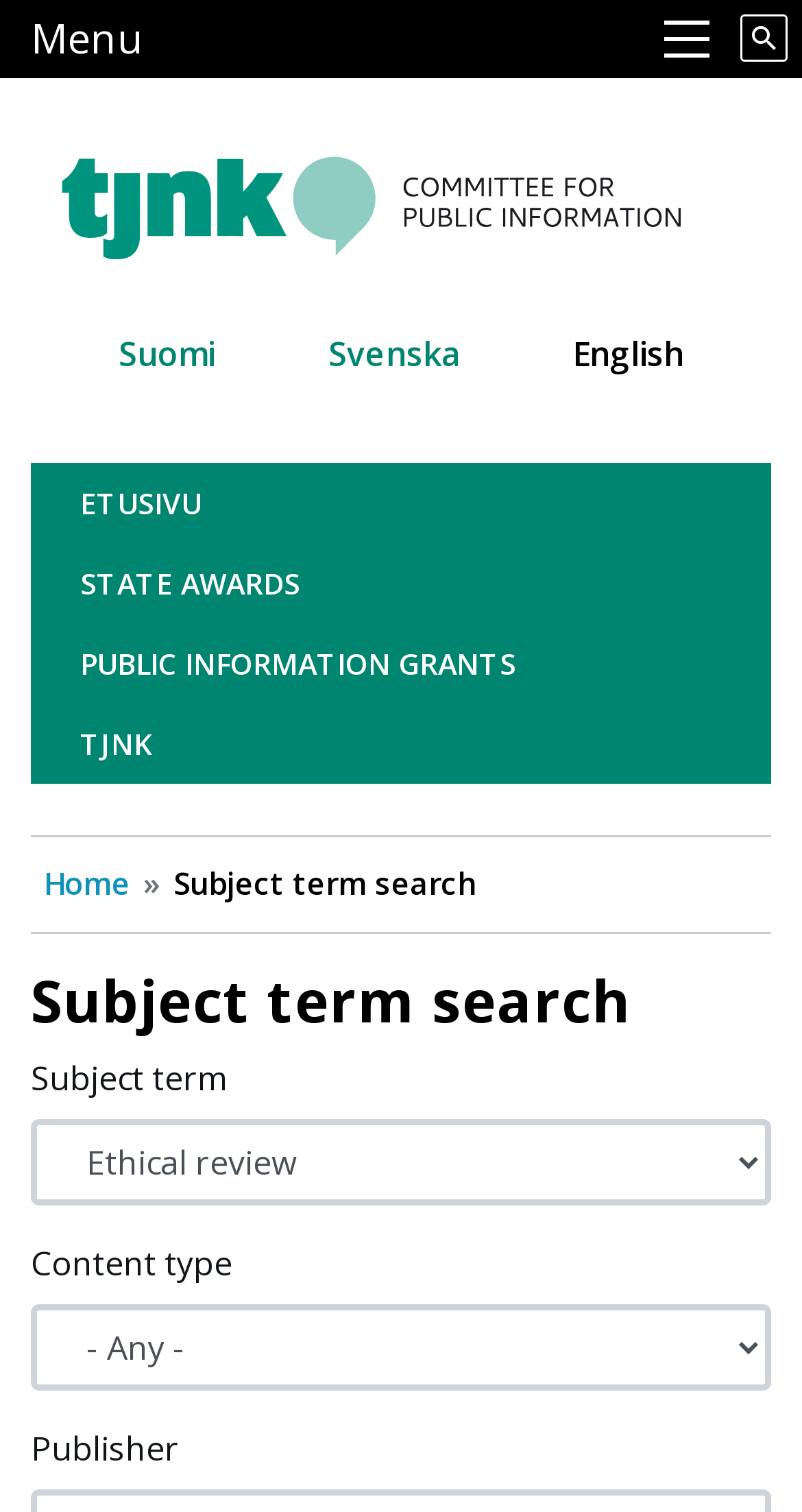Please indicate the bounding box coordinates of the element's region to be clicked to achieve the instruction: "Go to the home page". Provide the coordinates as four float numbers between 0 and 1, i.e., [left, top, right, bottom].

[0.077, 0.078, 0.923, 0.174]